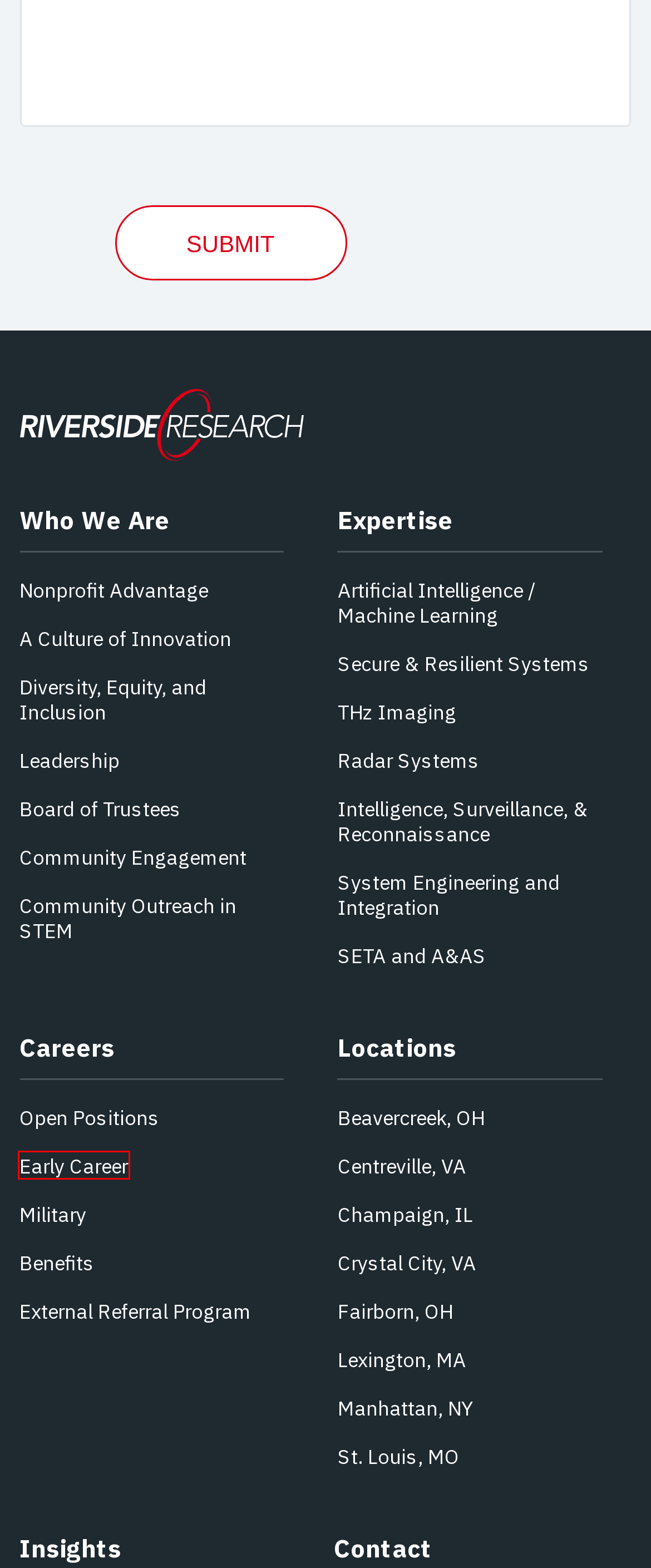Review the screenshot of a webpage which includes a red bounding box around an element. Select the description that best fits the new webpage once the element in the bounding box is clicked. Here are the candidates:
A. Community Outreach in STEM - Riverside Research
B. Military - Riverside Research
C. Artificial Intelligence an Machine Learning - Riverside Research
D. Not-For-Profit Advantage - Riverside Research
E. A Culture of Innovation - Riverside Research
F. SETA and A&AS - Riverside Research
G. Benefits - Riverside Research
H. Early Career - Riverside Research

H